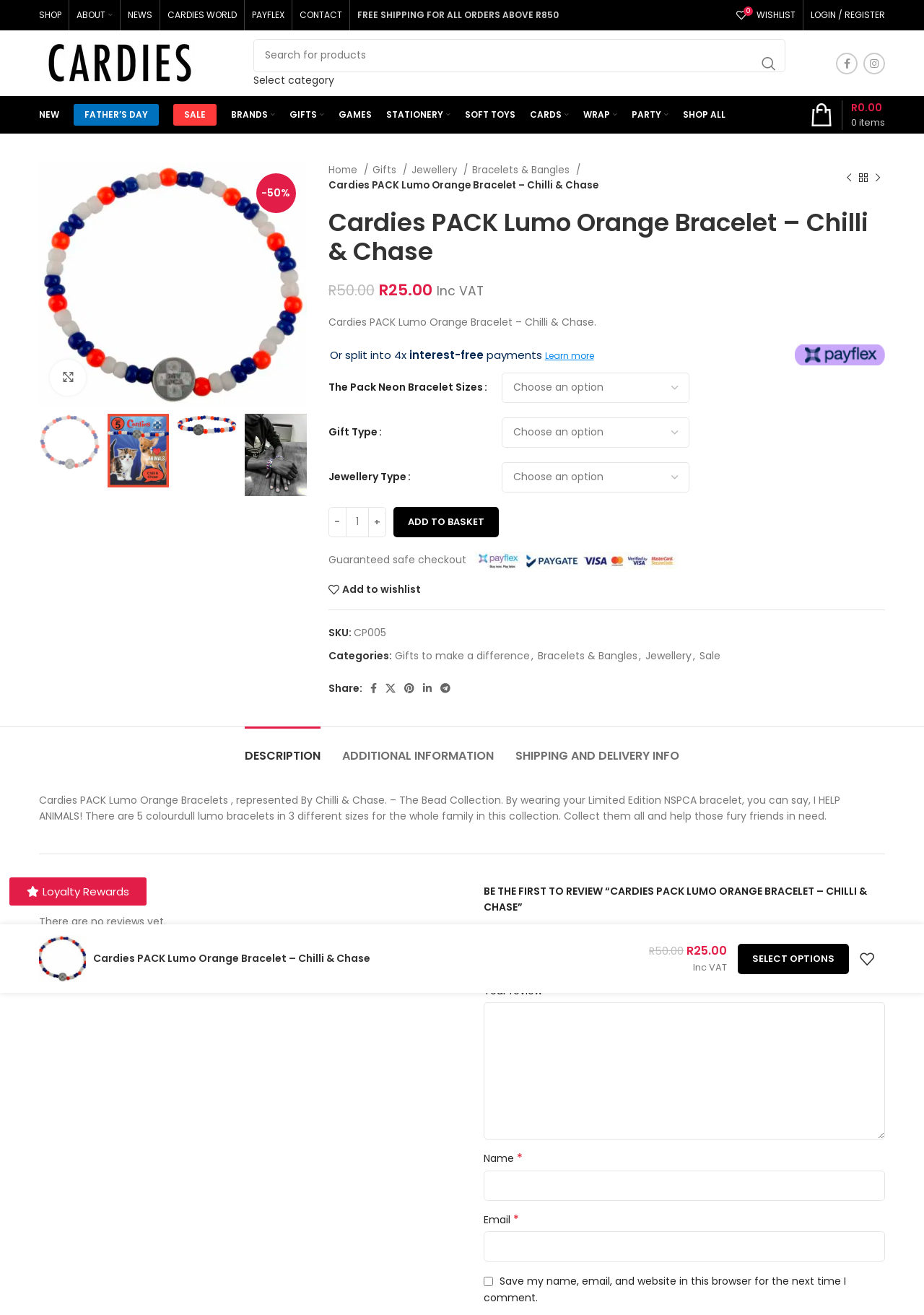Review the image closely and give a comprehensive answer to the question: What is the type of product being sold?

I determined the type of product by looking at the breadcrumb navigation which mentions 'Gifts', 'Jewellery', and 'Bracelets & Bangles'. This suggests that the product is a type of jewellery, specifically a bracelet.